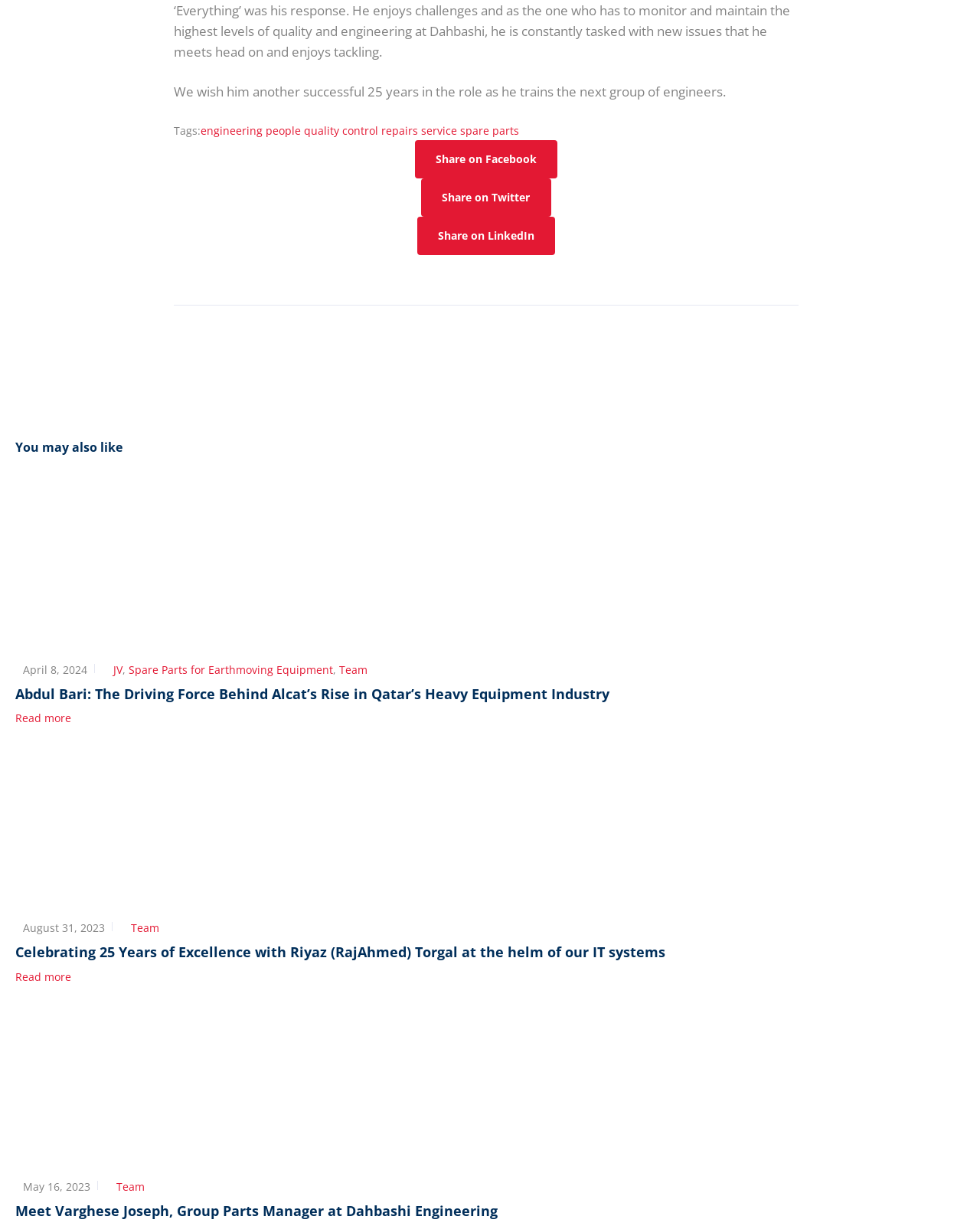Based on what you see in the screenshot, provide a thorough answer to this question: What is the date of the third article?

The third article has a date of 'May 16, 2023' listed below the title, indicating that this is the date of the article.